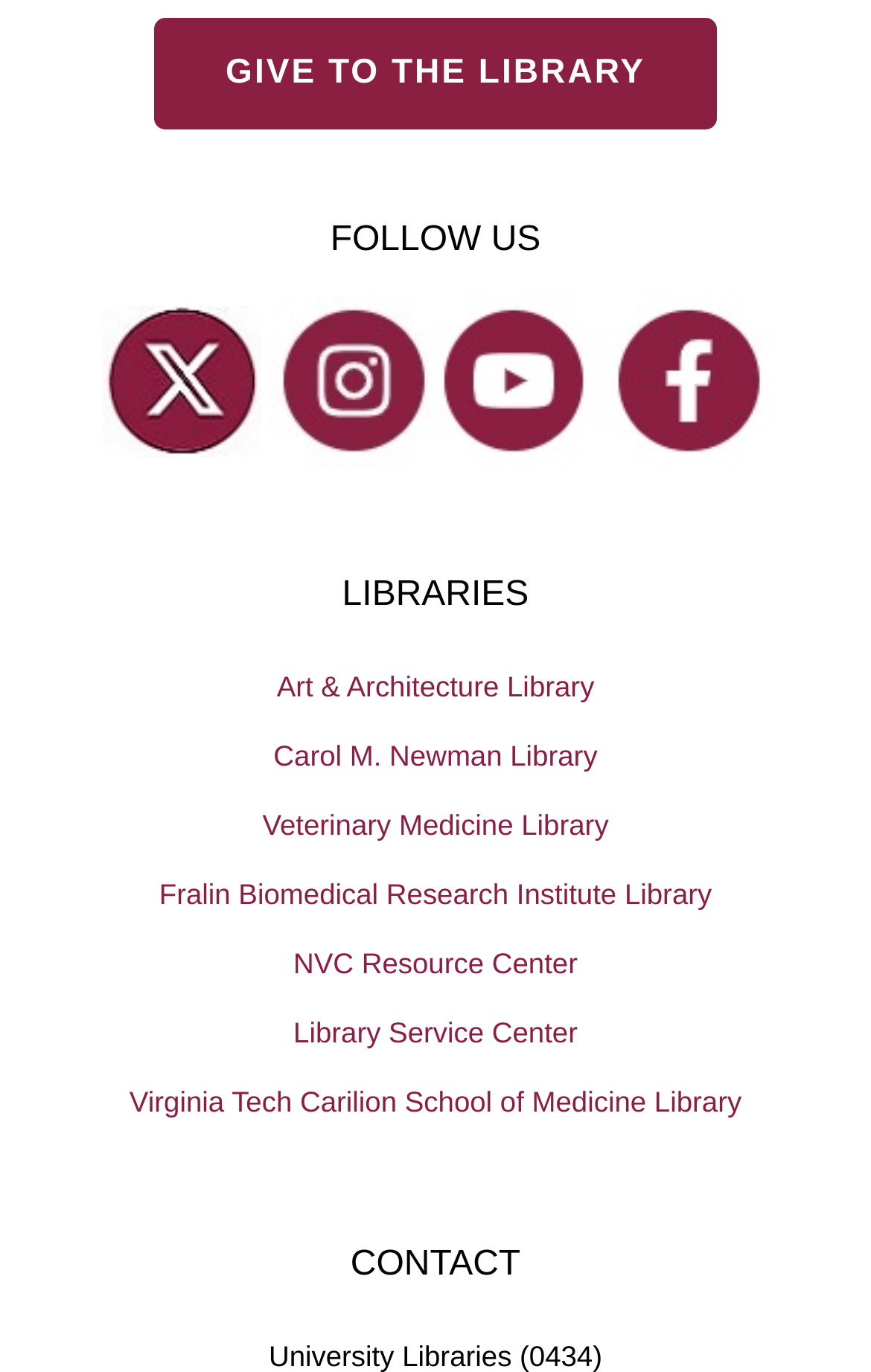Please identify the bounding box coordinates of the element I need to click to follow this instruction: "Click on GIVE TO THE LIBRARY".

[0.177, 0.013, 0.823, 0.095]